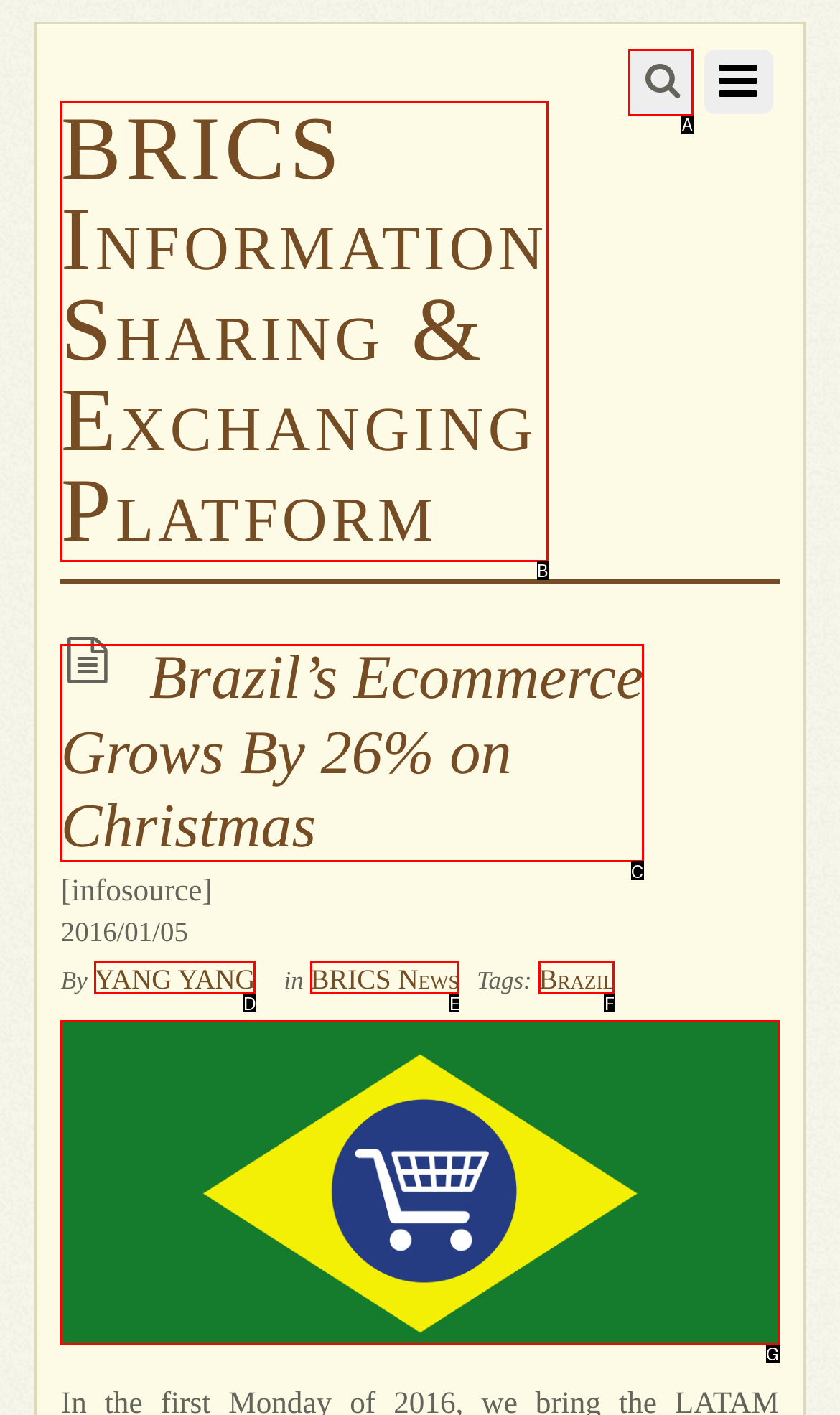Which HTML element matches the description: Aging in place the best? Answer directly with the letter of the chosen option.

None